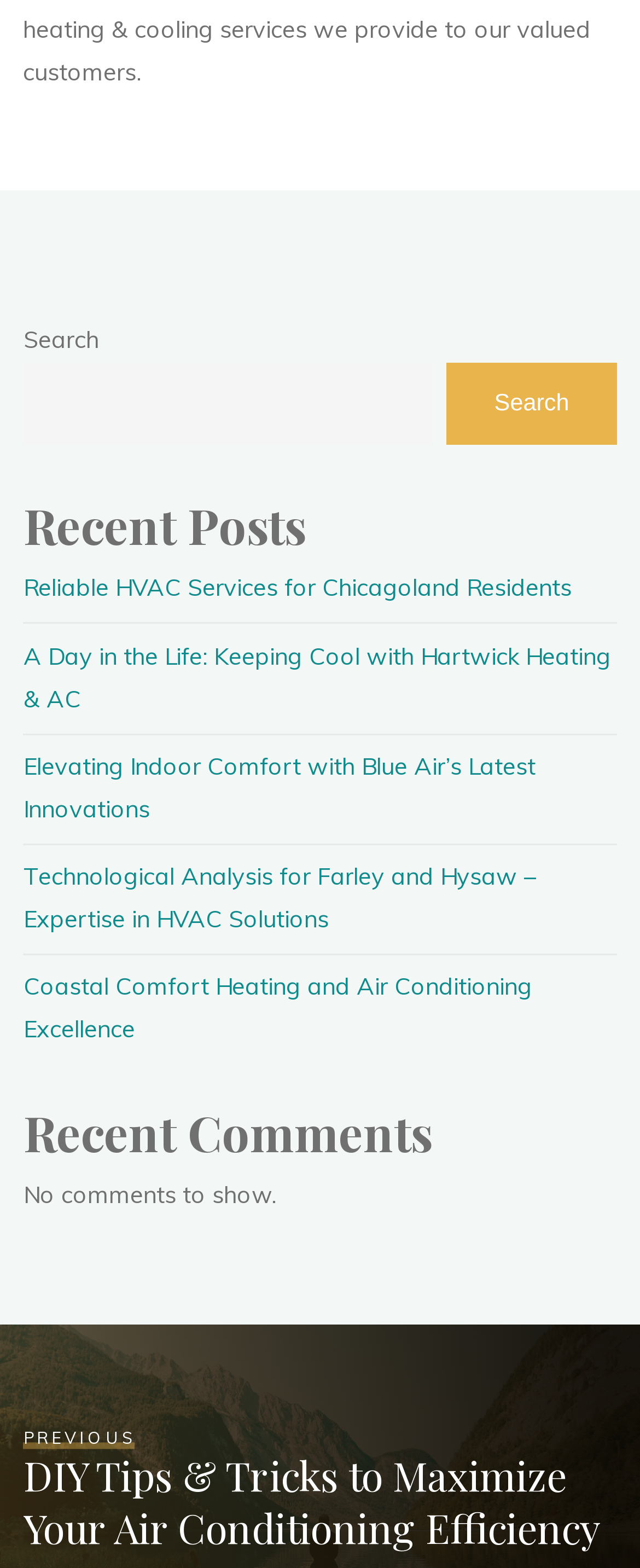Why is there no comment shown?
Please ensure your answer to the question is detailed and covers all necessary aspects.

The section 'Recent Comments' contains a static text that says 'No comments to show.' This implies that there are no comments to display, possibly because the blog posts or articles do not have any comments or the comments are not enabled.